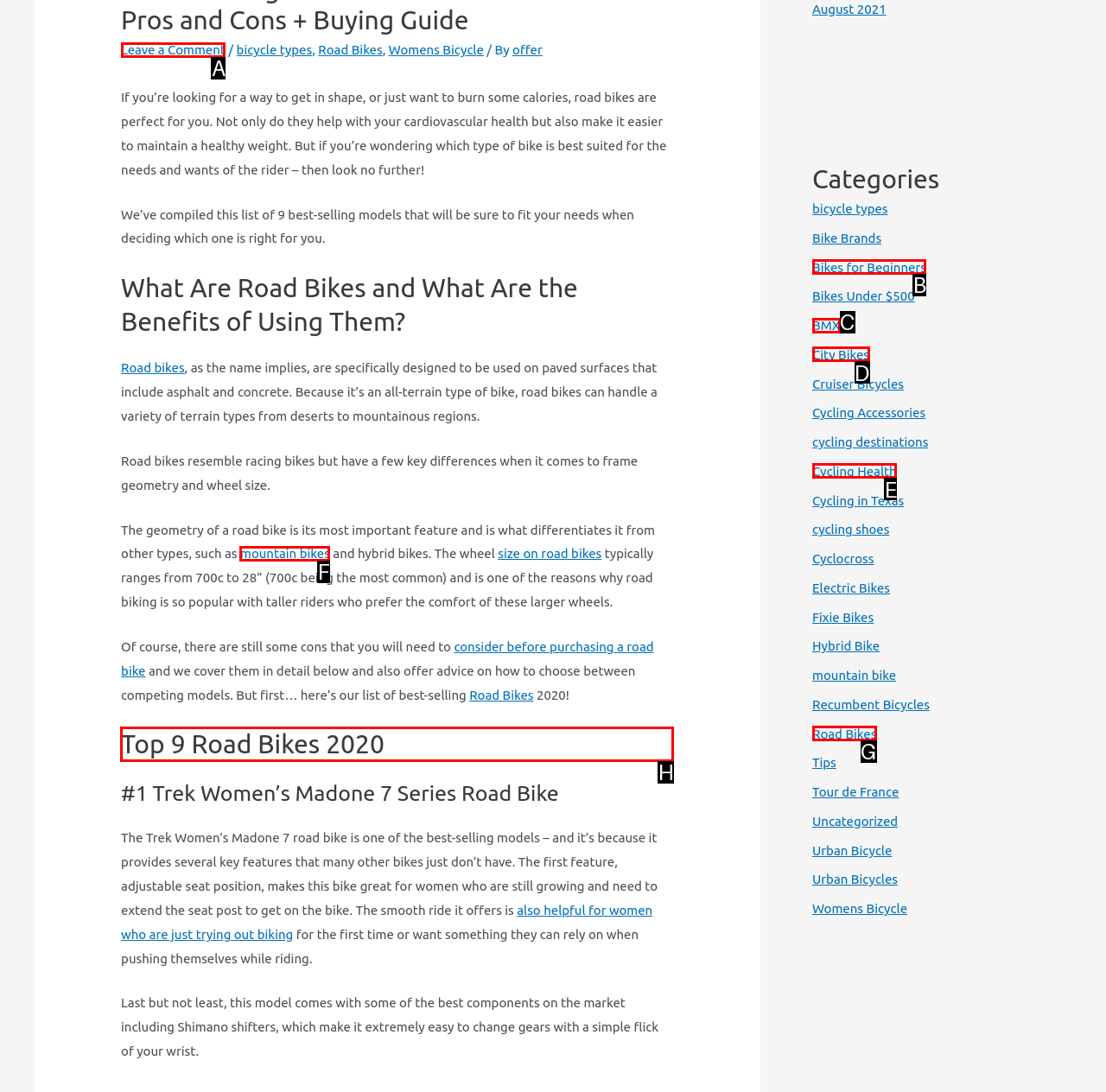Find the appropriate UI element to complete the task: Explore 'Top 9 Road Bikes 2020'. Indicate your choice by providing the letter of the element.

H